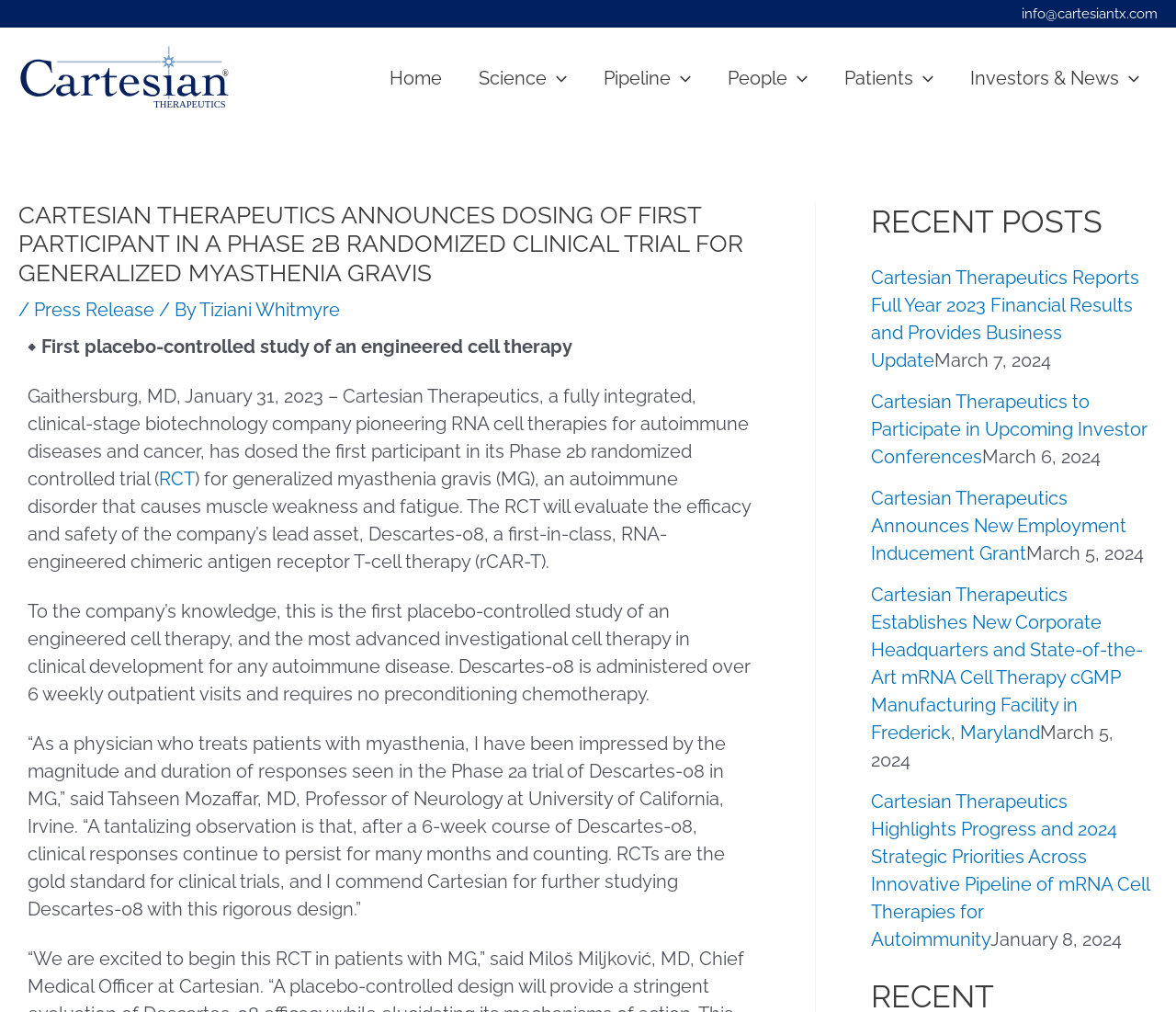Identify the bounding box coordinates necessary to click and complete the given instruction: "Check the details of Cartesian Therapeutics Reports Full Year 2023 Financial Results and Provides Business Update".

[0.741, 0.263, 0.969, 0.367]